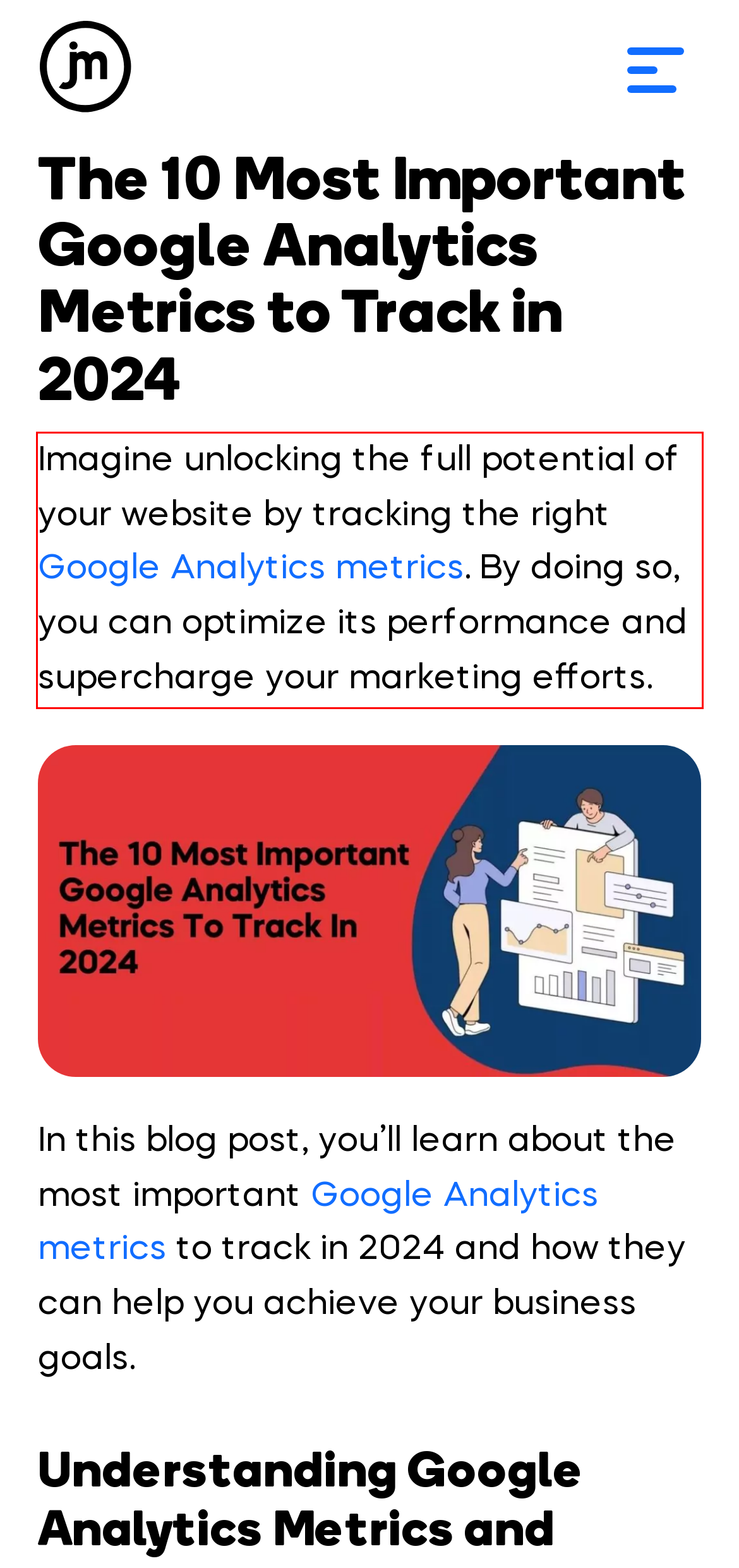Please identify and extract the text content from the UI element encased in a red bounding box on the provided webpage screenshot.

Imagine unlocking the full potential of your website by tracking the right Google Analytics metrics. By doing so, you can optimize its performance and supercharge your marketing efforts.